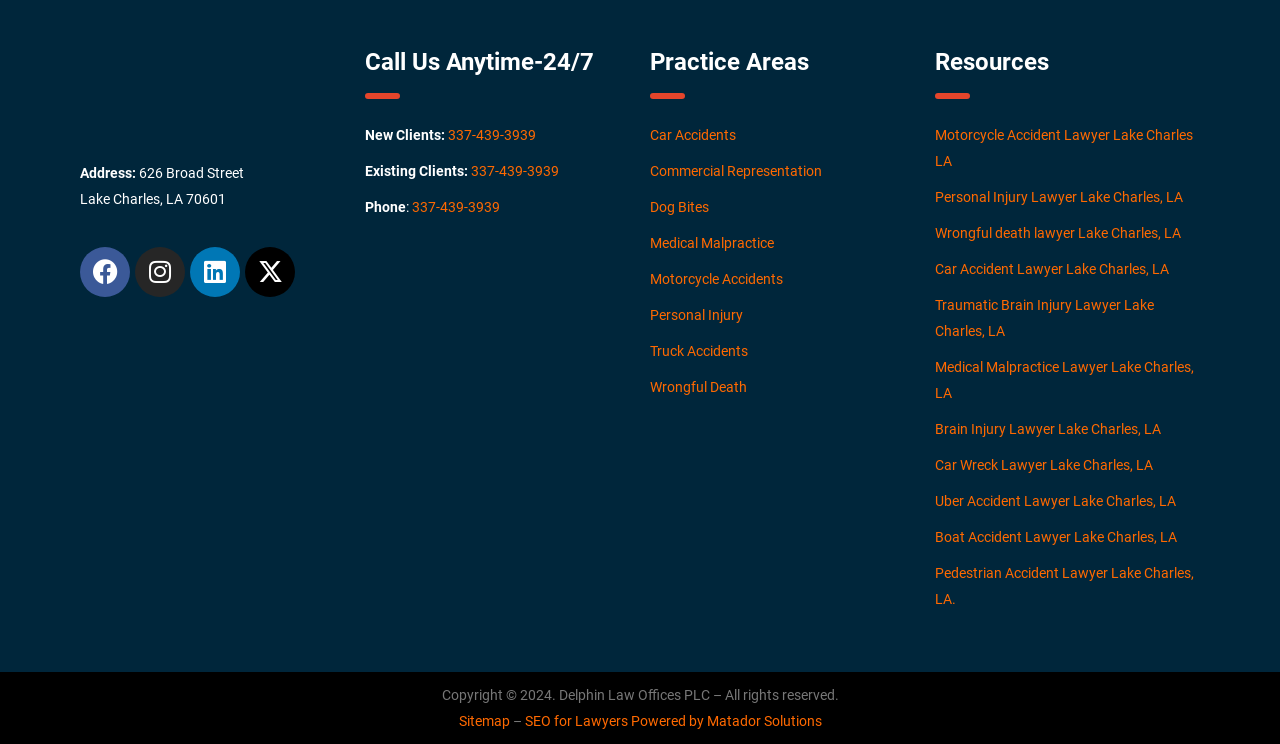Provide the bounding box coordinates of the HTML element described by the text: "Commercial Representation". The coordinates should be in the format [left, top, right, bottom] with values between 0 and 1.

[0.508, 0.219, 0.642, 0.24]